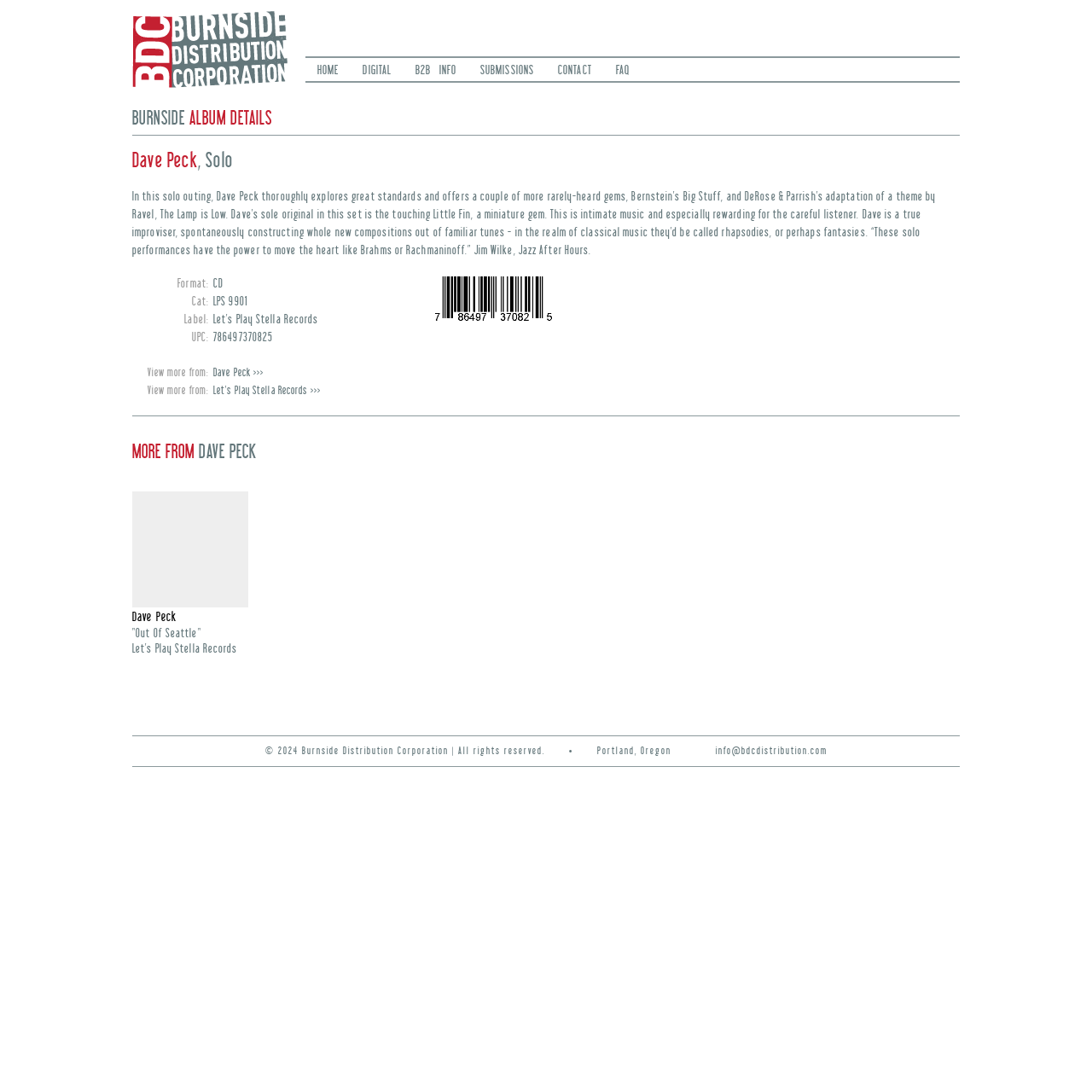Identify the bounding box coordinates for the UI element that matches this description: ""Out Of Seattle"".

[0.121, 0.574, 0.184, 0.586]